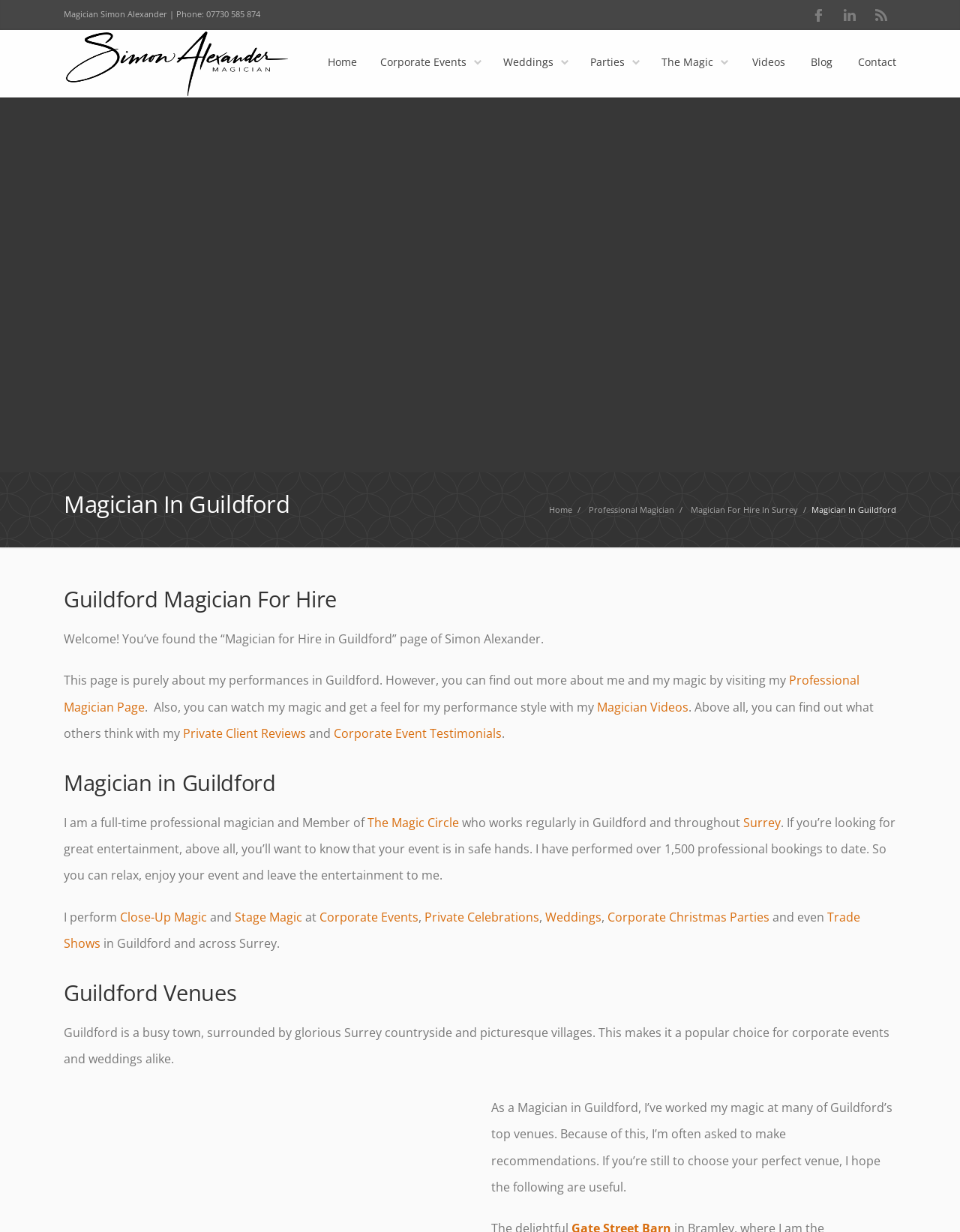Can you find the bounding box coordinates for the element that needs to be clicked to execute this instruction: "Watch Magician Videos"? The coordinates should be given as four float numbers between 0 and 1, i.e., [left, top, right, bottom].

[0.622, 0.567, 0.717, 0.58]